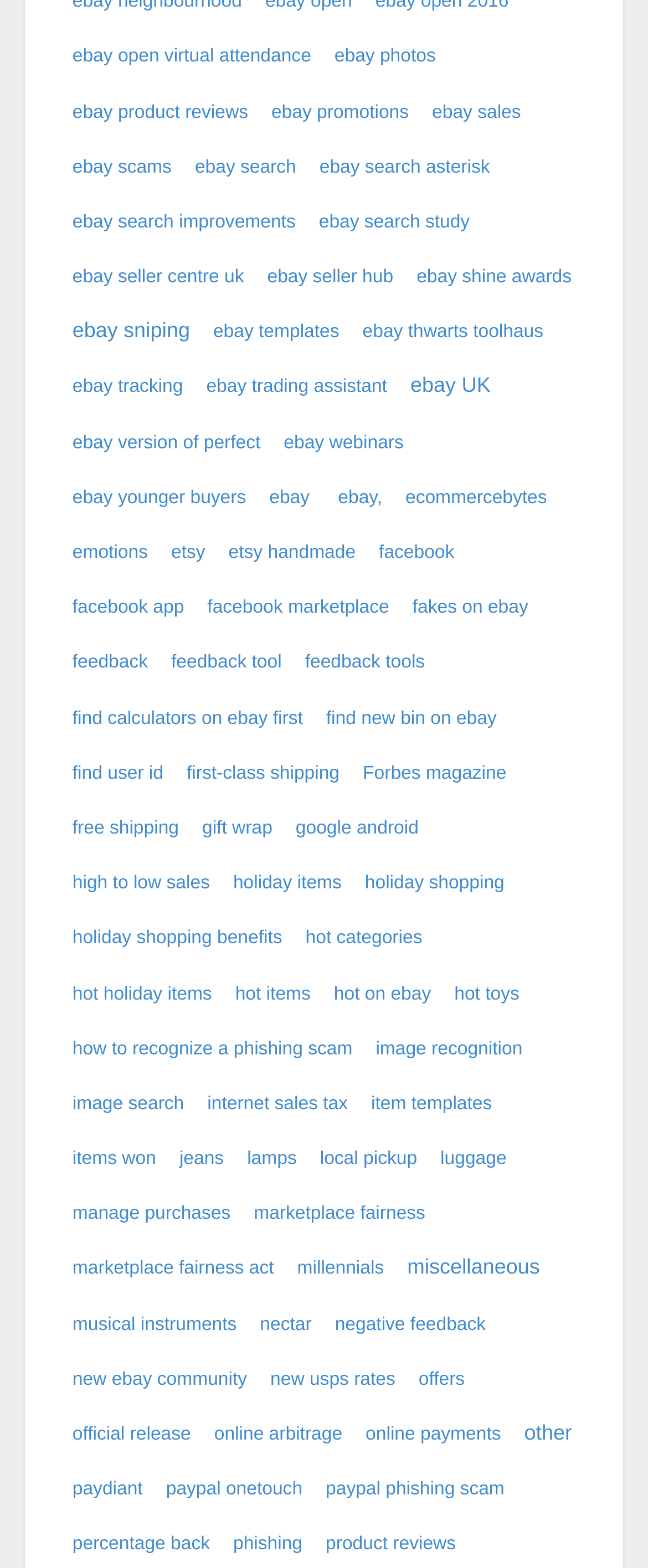Could you indicate the bounding box coordinates of the region to click in order to complete this instruction: "Explore ebay seller centre uk".

[0.104, 0.167, 0.384, 0.186]